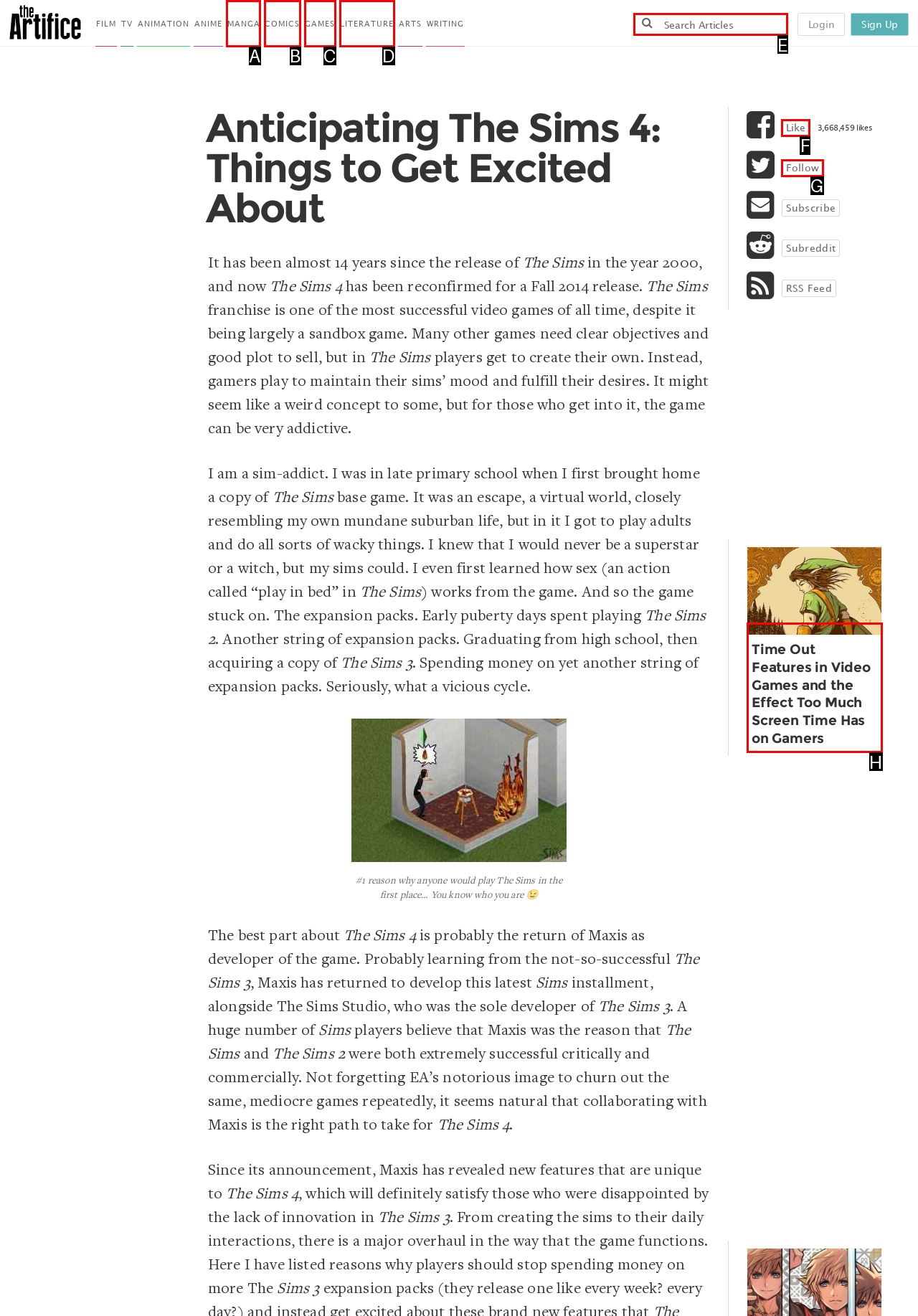Determine which option you need to click to execute the following task: Search for something. Provide your answer as a single letter.

E